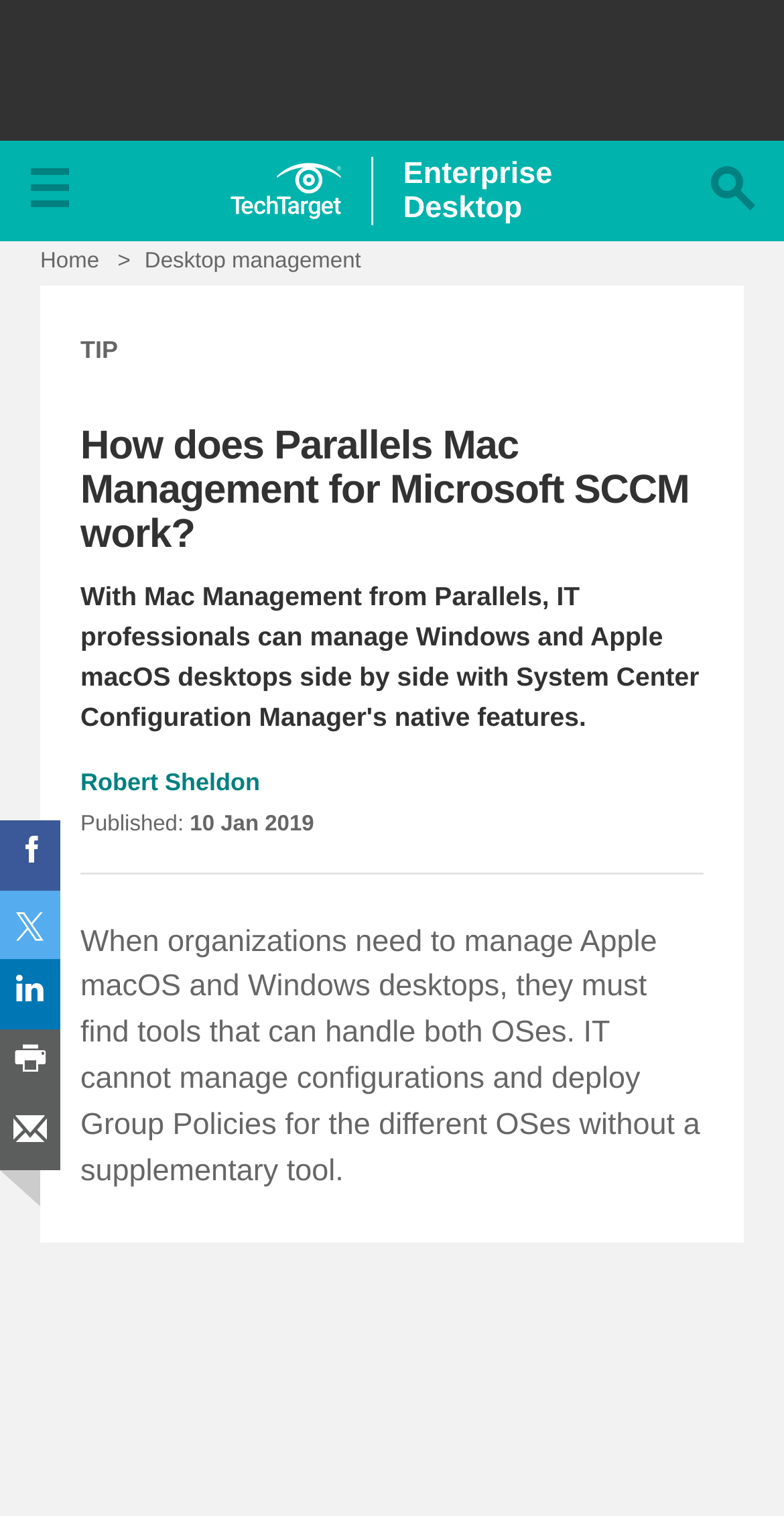Bounding box coordinates are specified in the format (top-left x, top-left y, bottom-right x, bottom-right y). All values are floating point numbers bounded between 0 and 1. Please provide the bounding box coordinate of the region this sentence describes: parent_node: Enterprise aria-label="Navigation Menu"

[0.0, 0.093, 0.128, 0.159]